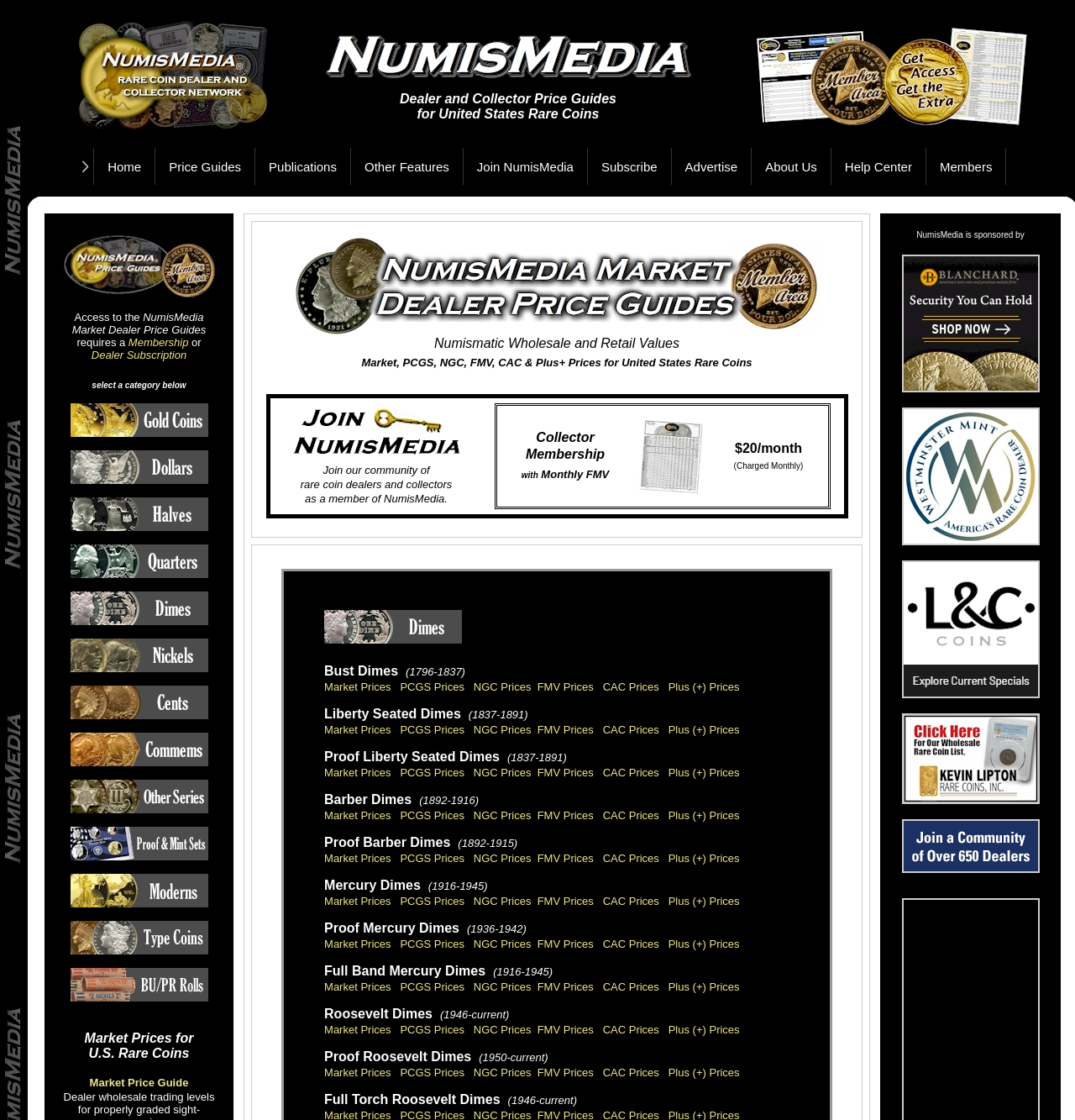Provide a short answer using a single word or phrase for the following question: 
What is the name of the company behind the website?

NumisMedia